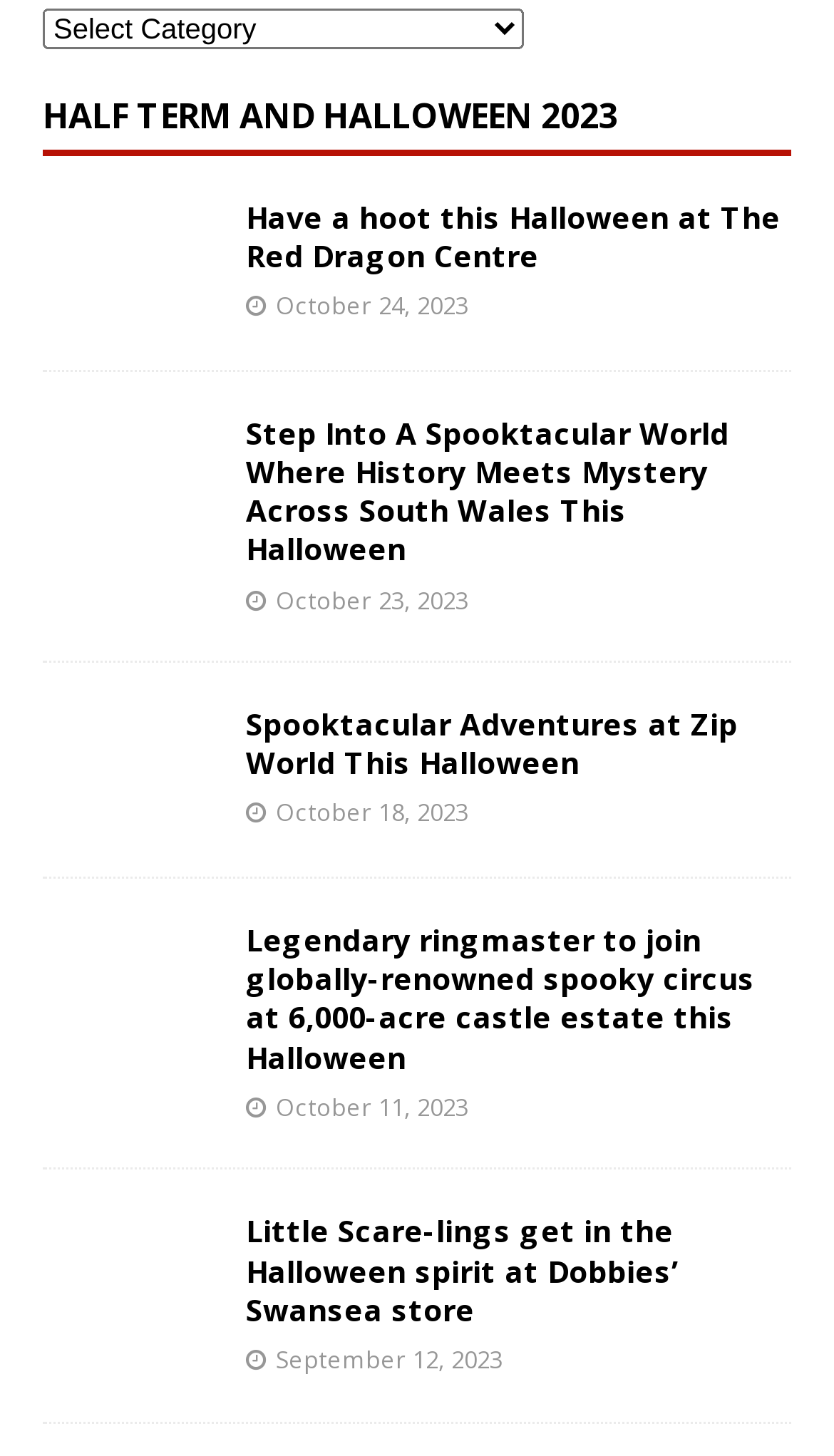Locate the bounding box coordinates of the area that needs to be clicked to fulfill the following instruction: "Explore Spooktacular Adventures at Zip World This Halloween". The coordinates should be in the format of four float numbers between 0 and 1, namely [left, top, right, bottom].

[0.295, 0.483, 0.885, 0.538]